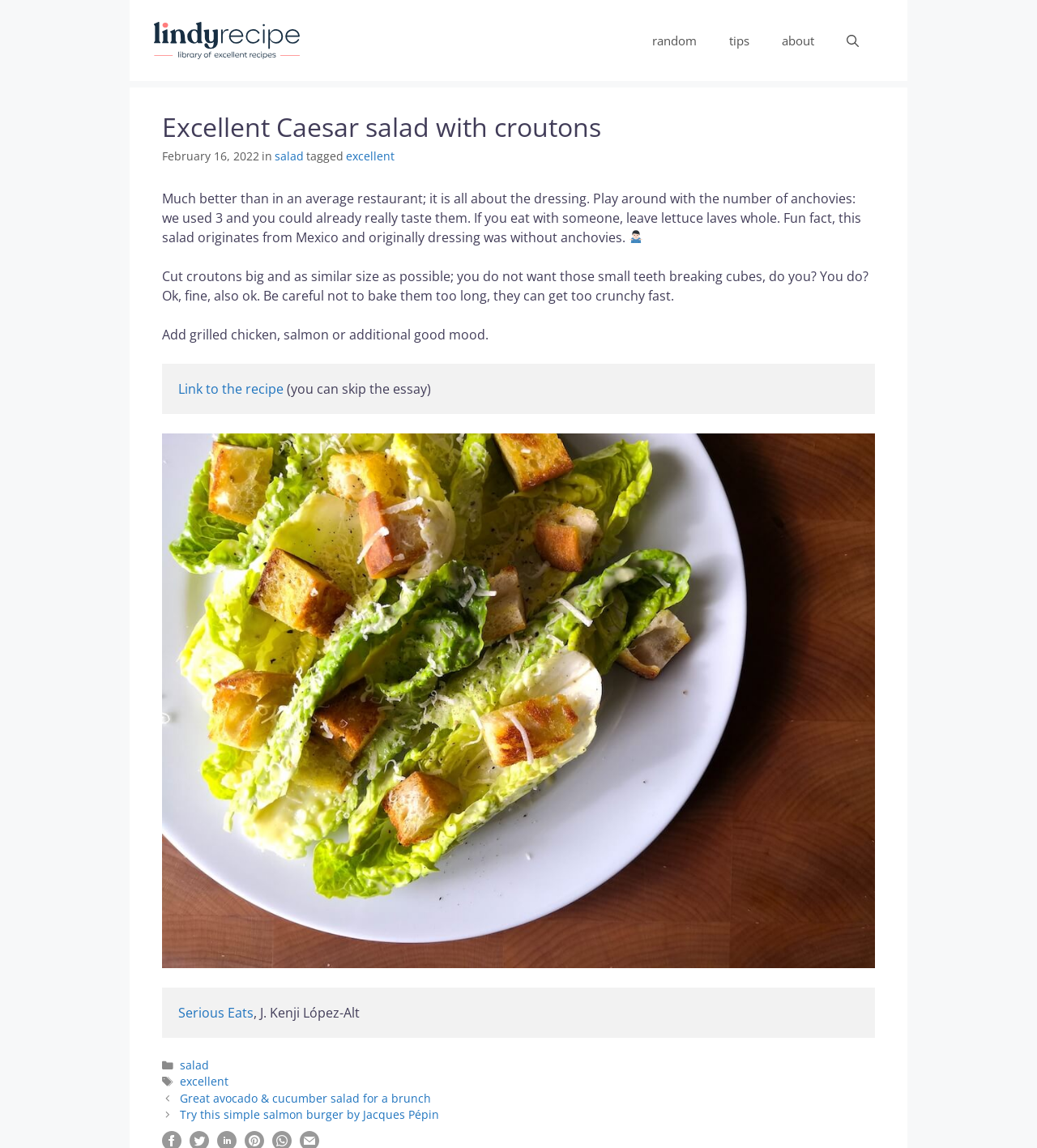Find the main header of the webpage and produce its text content.

Excellent Caesar salad with croutons